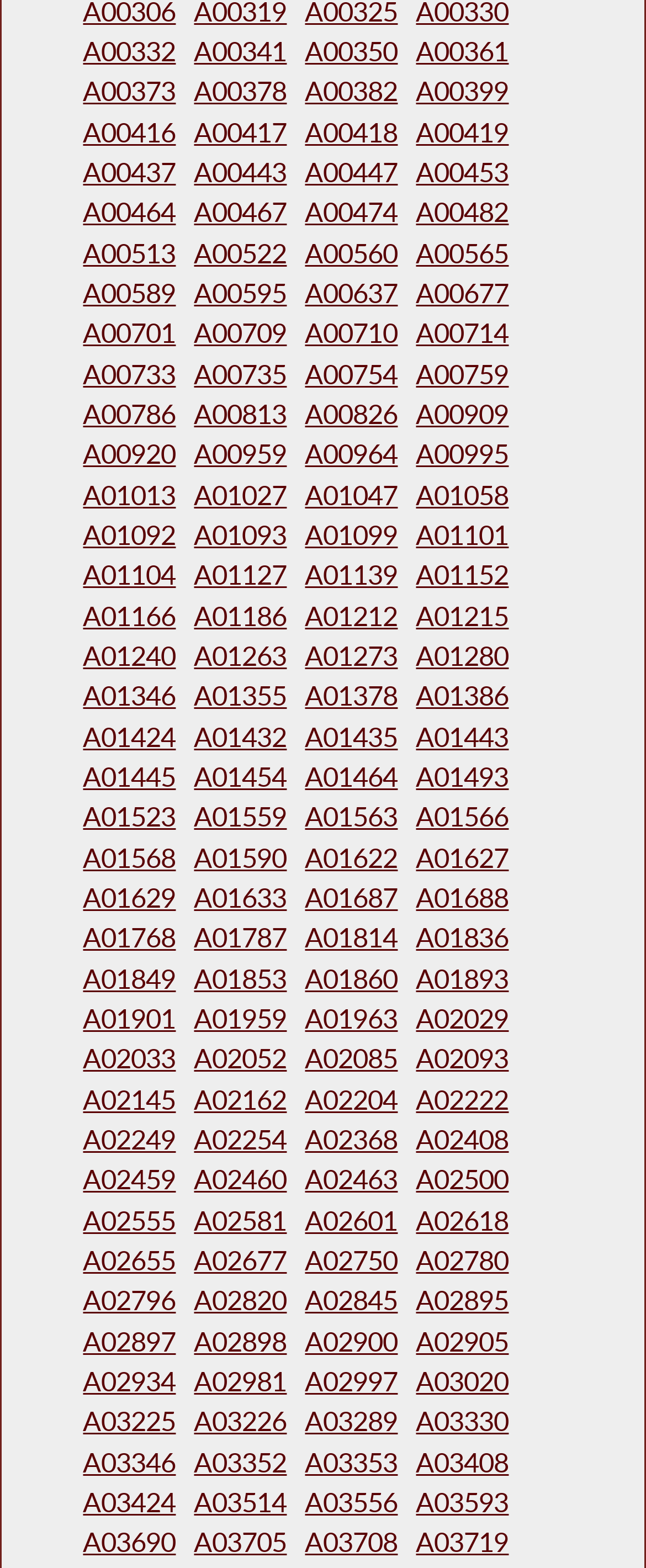Show the bounding box coordinates for the element that needs to be clicked to execute the following instruction: "click the fourth link". Provide the coordinates in the form of four float numbers between 0 and 1, i.e., [left, top, right, bottom].

[0.644, 0.022, 0.788, 0.042]